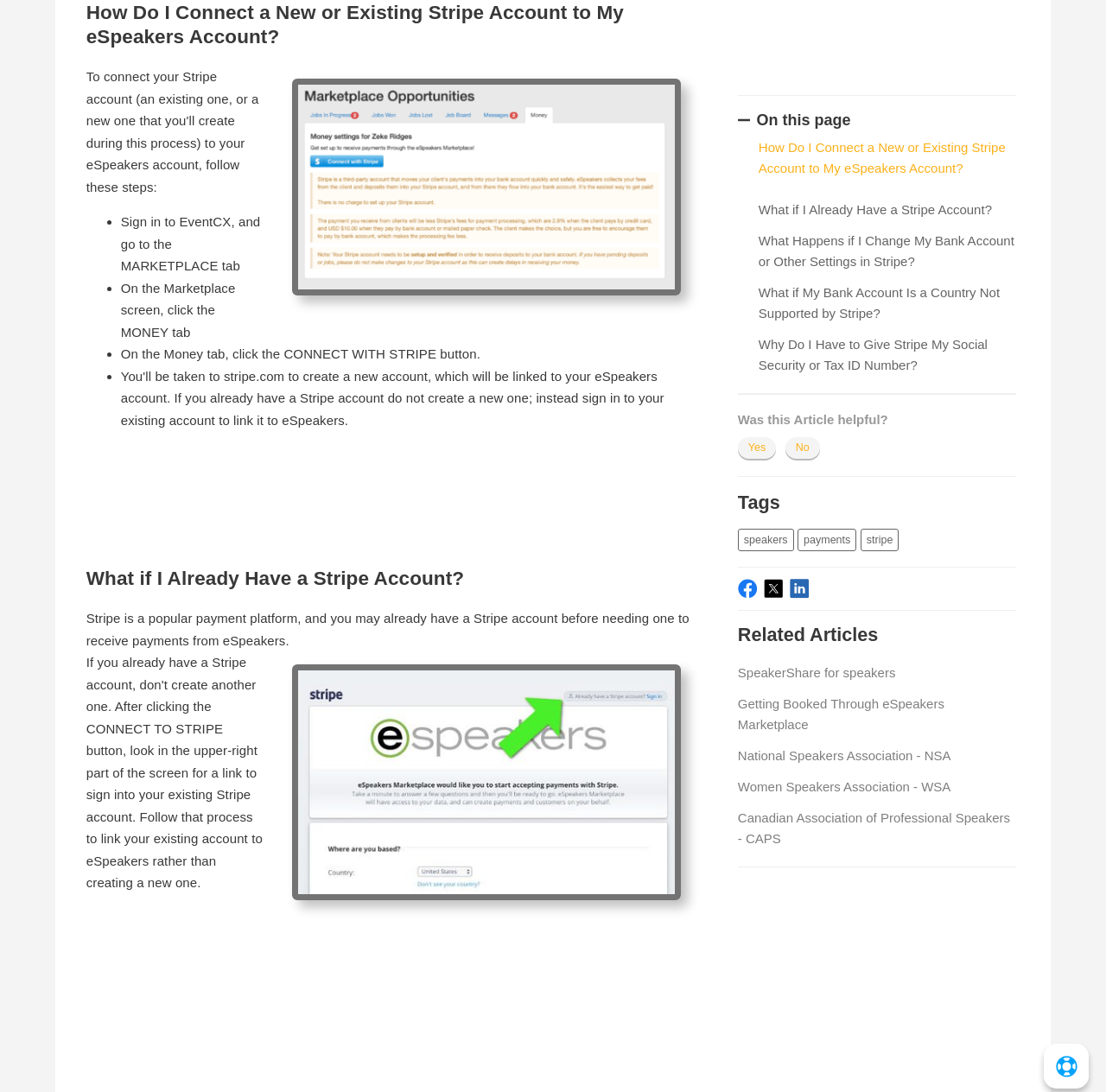Please find and give the text of the main heading on the webpage.

Signing up for Stripe